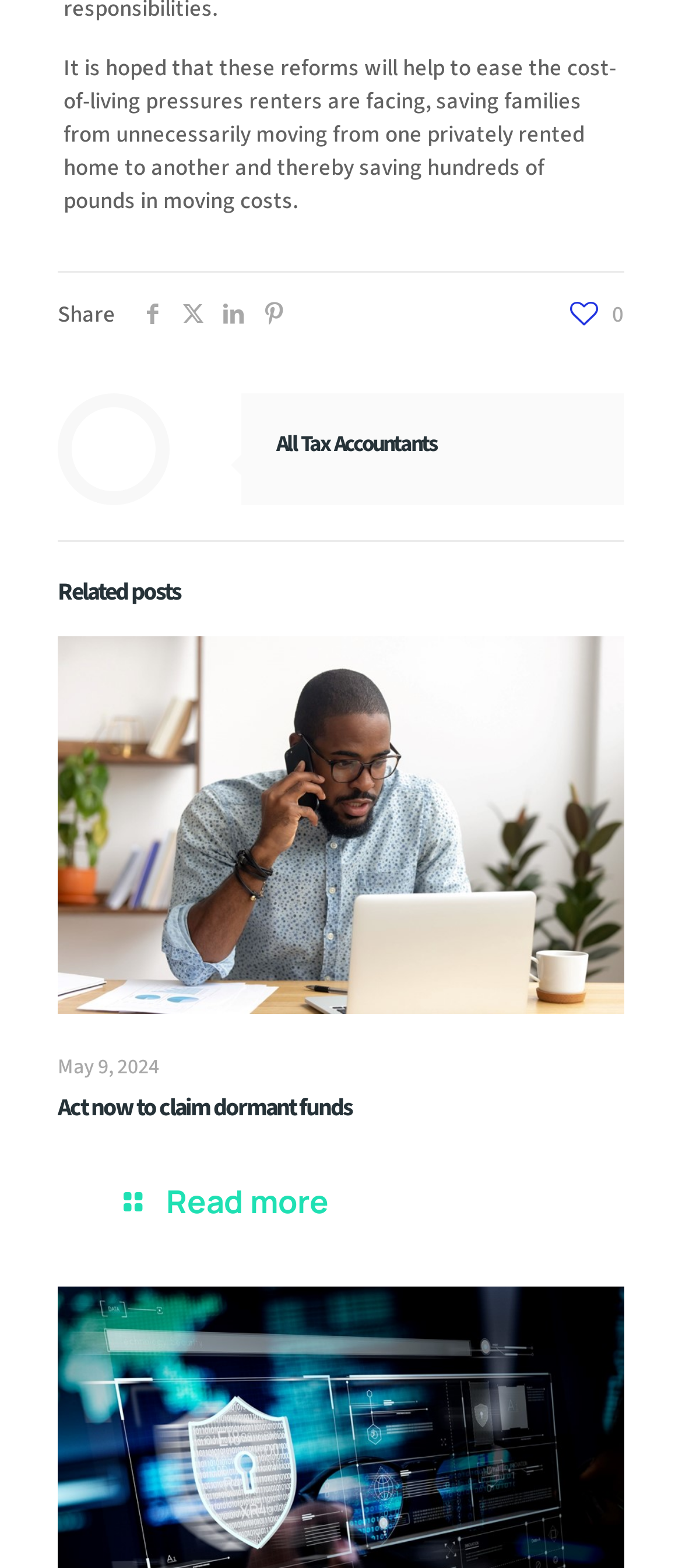Determine the bounding box coordinates for the UI element with the following description: "0". The coordinates should be four float numbers between 0 and 1, represented as [left, top, right, bottom].

[0.836, 0.191, 0.915, 0.212]